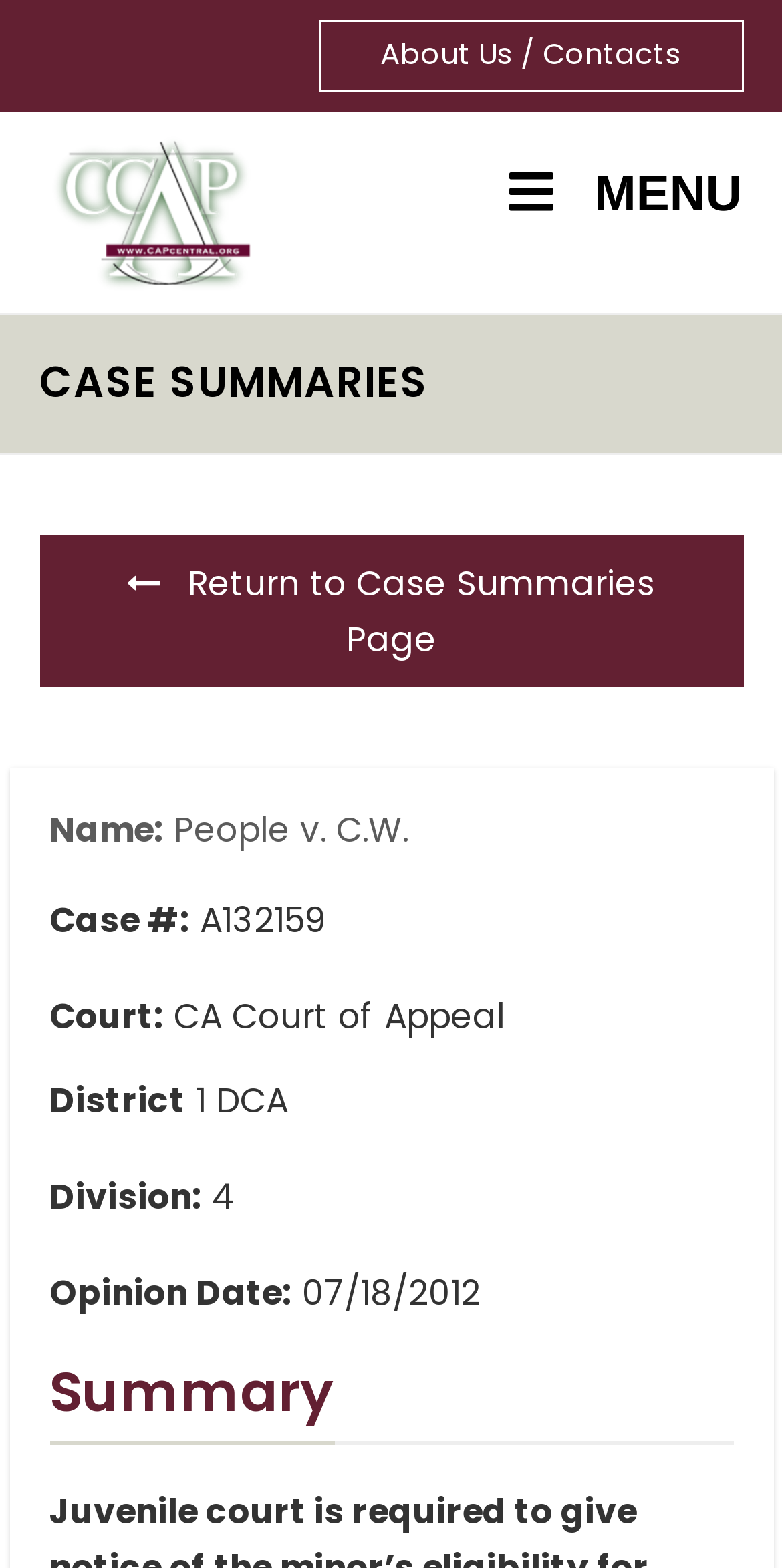Identify the bounding box coordinates of the HTML element based on this description: "Climate Change".

None